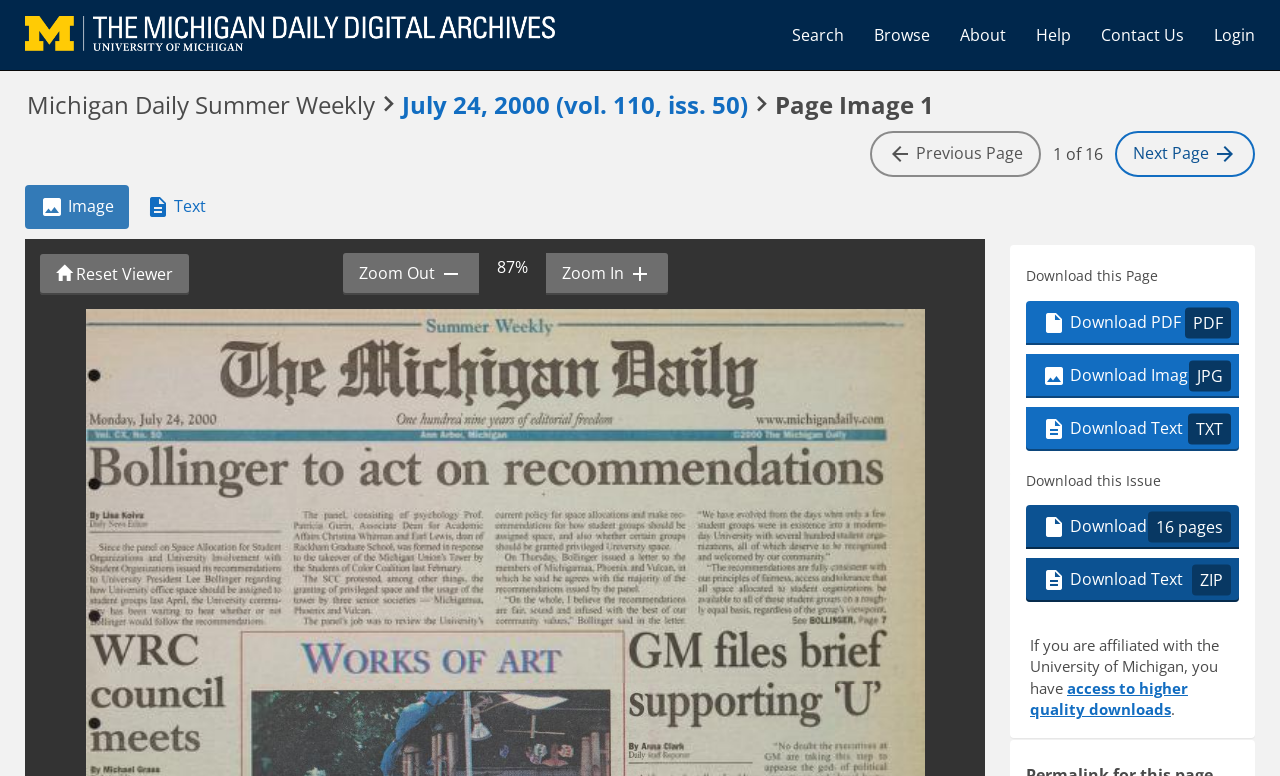Answer the question below in one word or phrase:
What is the current zoom level of the page?

87%